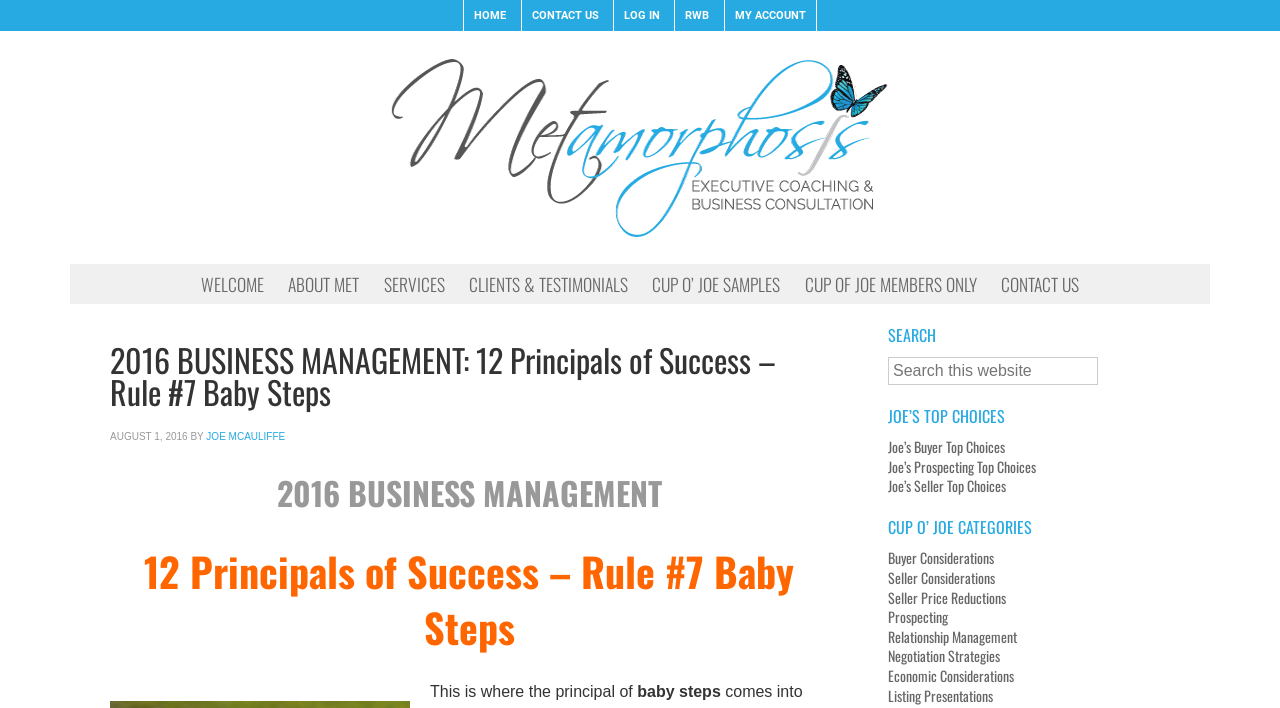Extract the heading text from the webpage.

METAMORPHOSIS CONSULTING, INC.